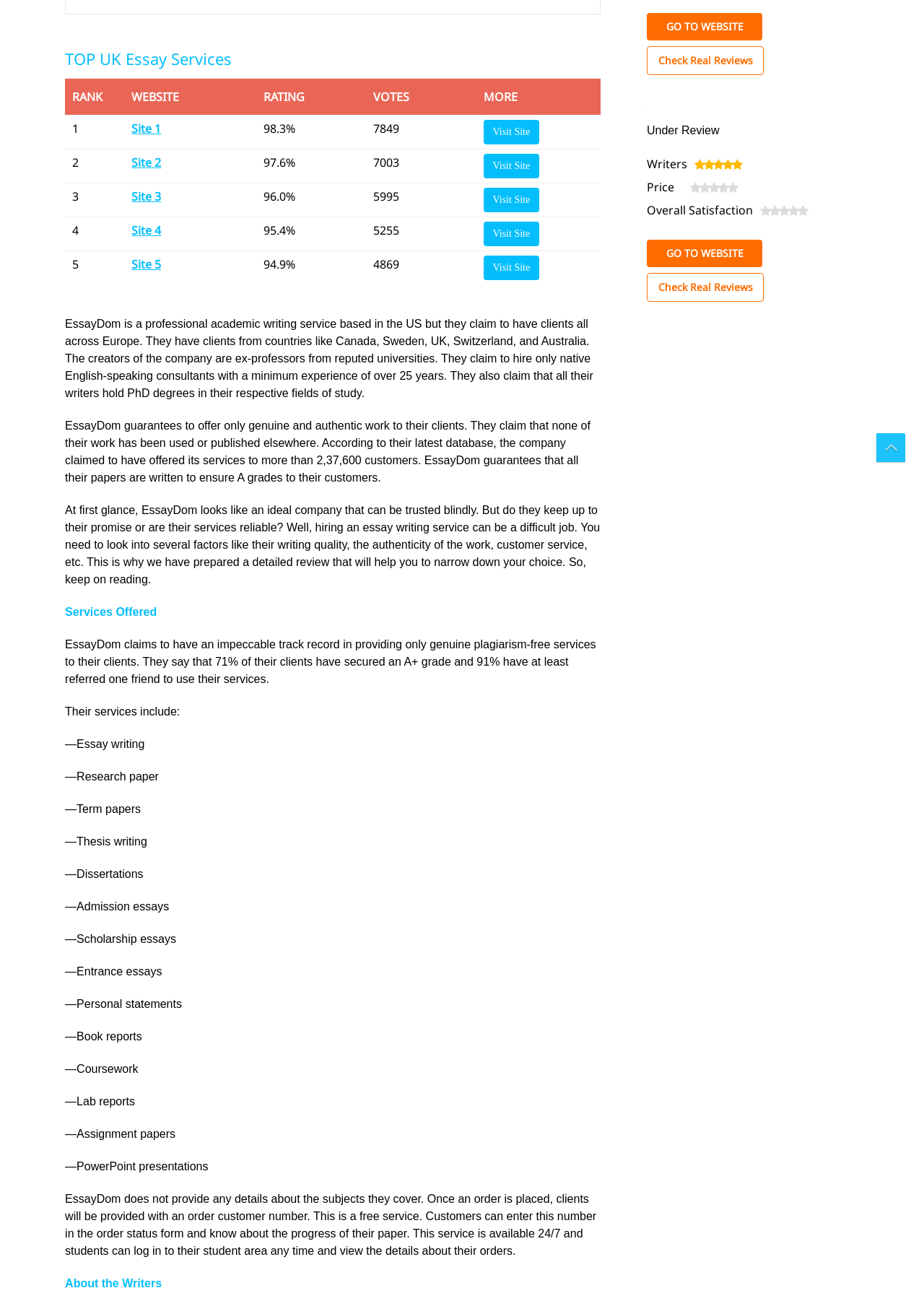Identify the bounding box coordinates of the HTML element based on this description: "Go to website".

[0.7, 0.184, 0.825, 0.205]